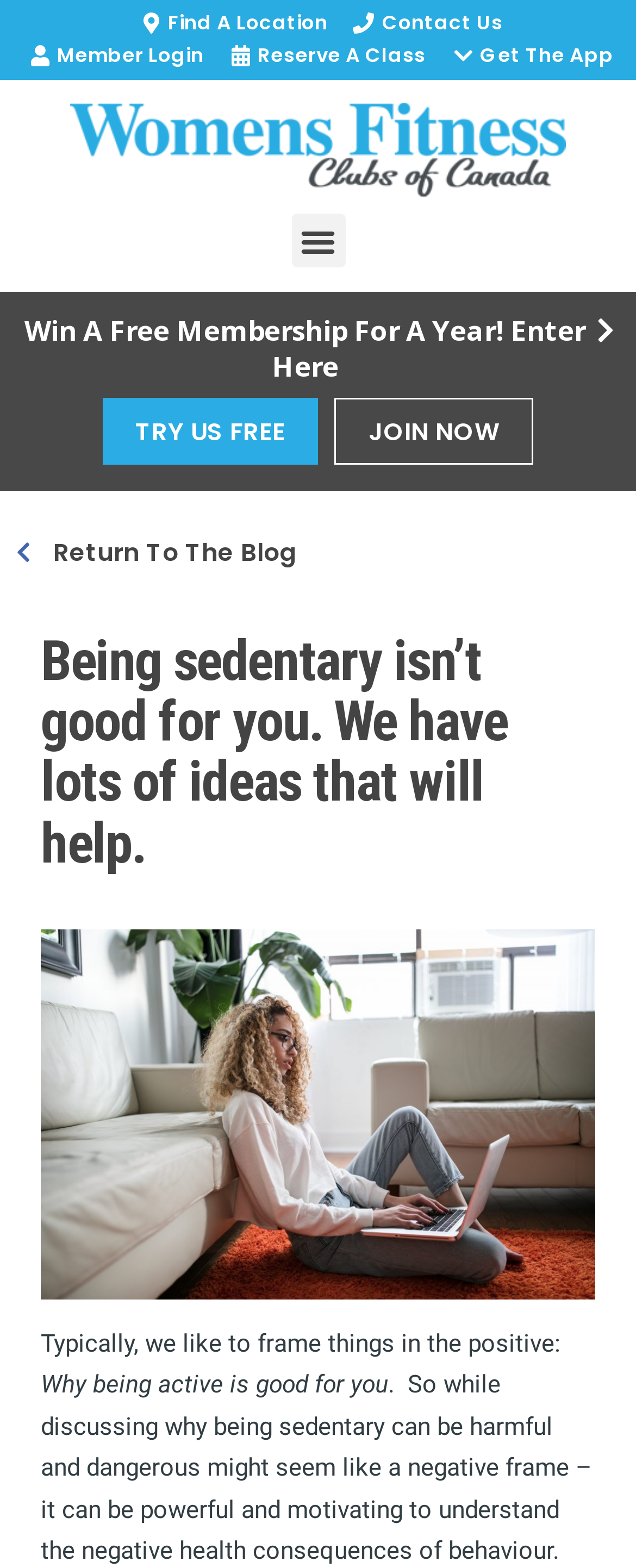What is the purpose of the 'TRY US FREE' link?
Please give a detailed and elaborate answer to the question.

The 'TRY US FREE' link is likely a call-to-action for users to try out the fitness club's services without committing to a membership, based on its position and text content.